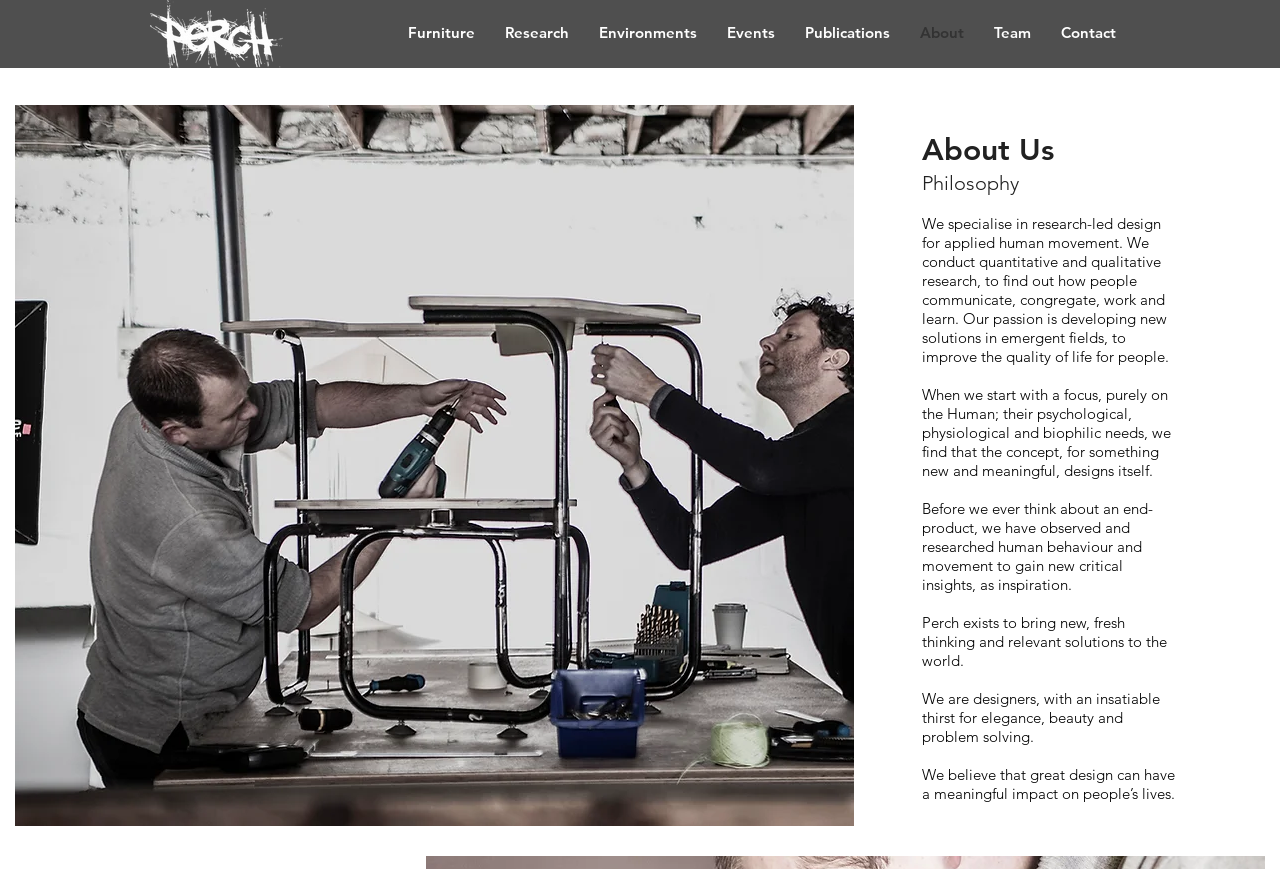What is the goal of Perch's design?
Please provide a single word or phrase as your answer based on the image.

To improve quality of life